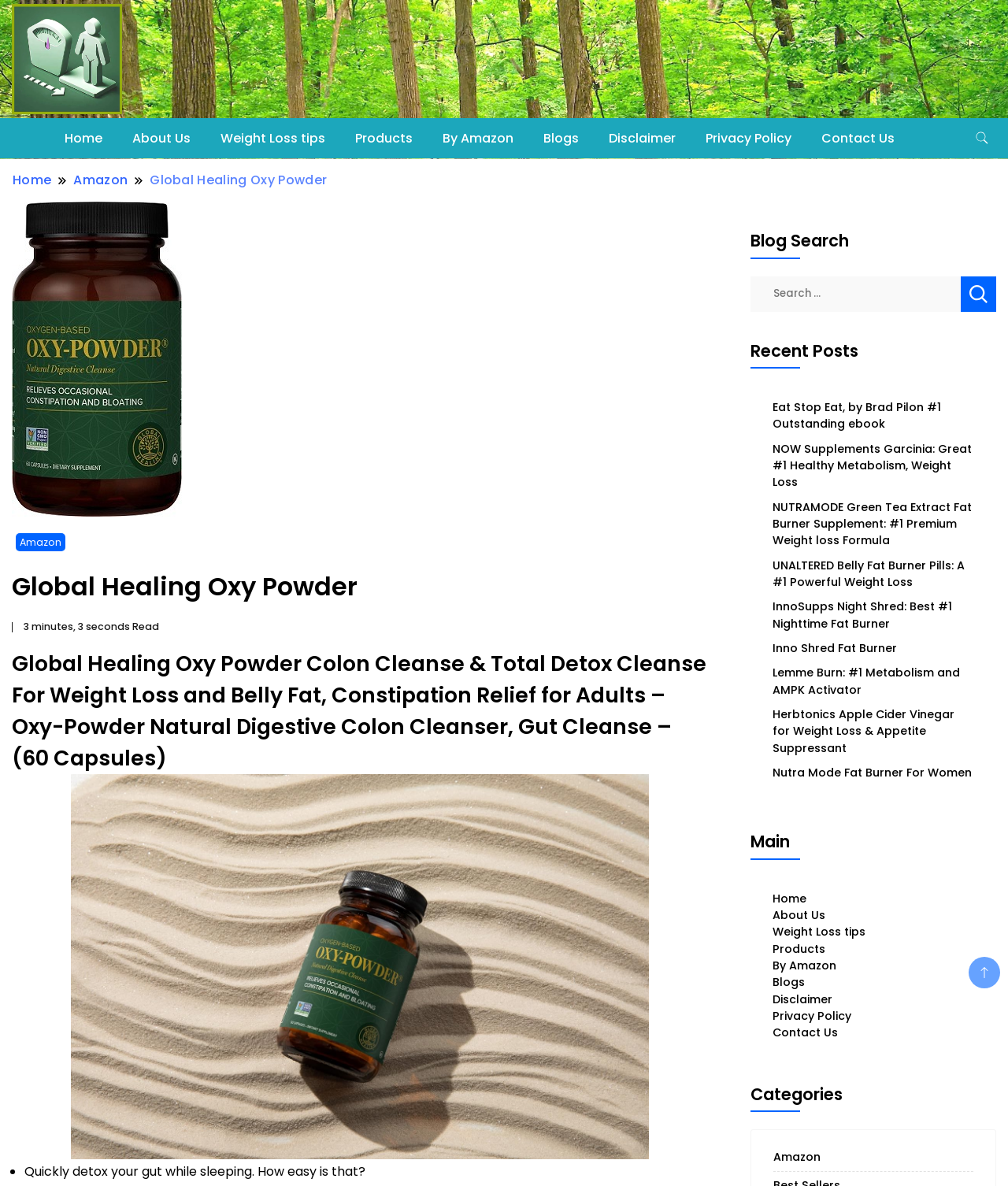Find the bounding box coordinates for the area that must be clicked to perform this action: "Contact Us".

[0.802, 0.1, 0.901, 0.134]